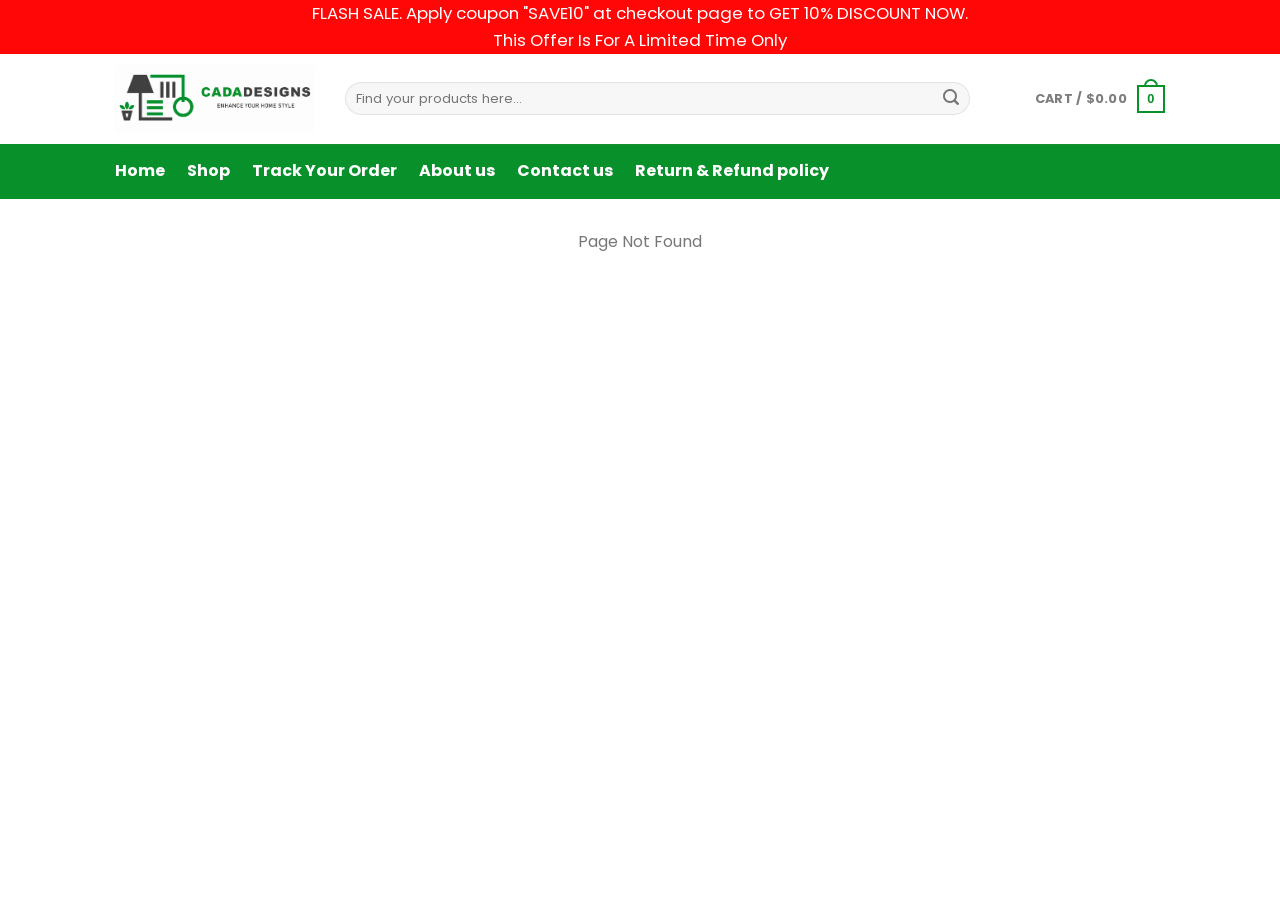Please find the bounding box coordinates of the clickable region needed to complete the following instruction: "View cart". The bounding box coordinates must consist of four float numbers between 0 and 1, i.e., [left, top, right, bottom].

[0.808, 0.078, 0.91, 0.139]